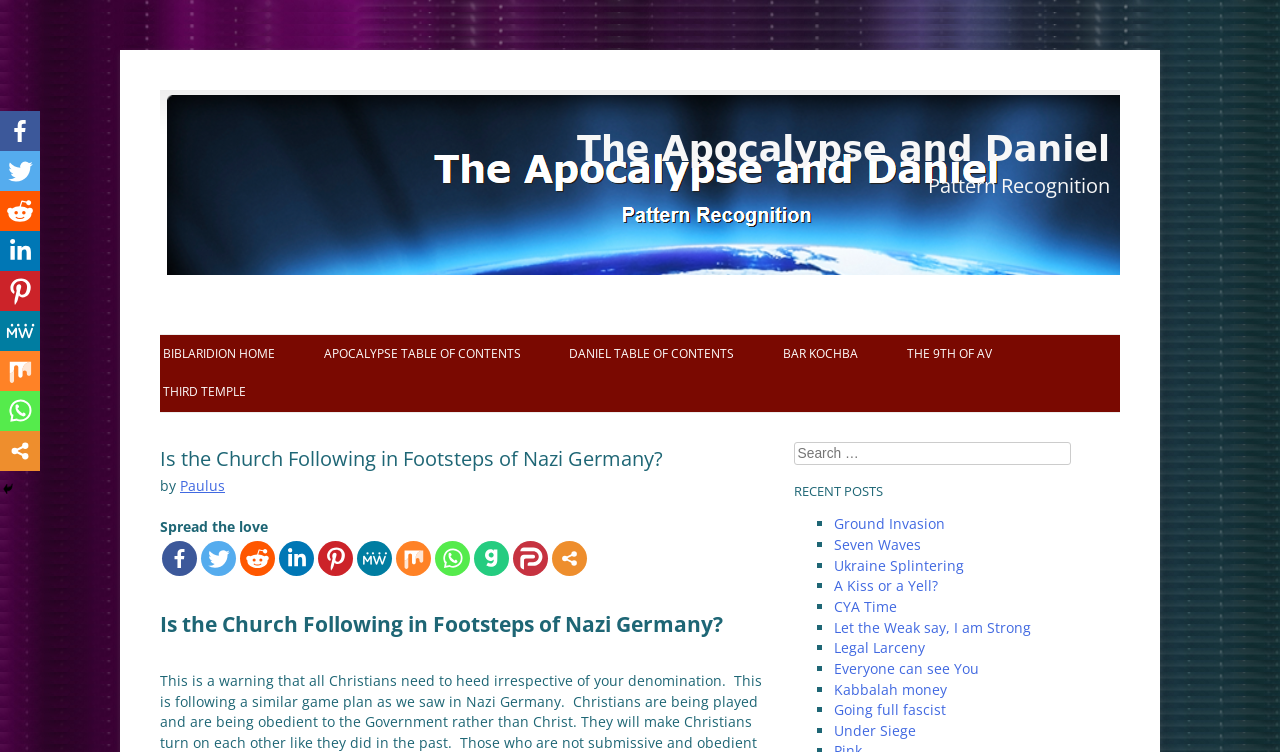Give an extensive and precise description of the webpage.

This webpage appears to be a blog or article page with a focus on Christian-related topics. At the top, there is a navigation menu with links to "Skip to content", "The Apocalypse and Daniel", and other related topics. Below this, there is a heading that reads "Pattern Recognition".

The main content of the page is an article titled "Is the Church Following in Footsteps of Nazi Germany?" written by Paulus. The article is preceded by a "Spread the love" button and a row of social media sharing icons. 

On the right-hand side of the page, there is a search bar with a label "Search for:" and a list of recent posts, each marked with a bullet point and a brief title. The recent posts include "Ground Invasion", "Seven Waves", "Ukraine Splintering", and several others.

At the bottom of the page, there is another set of social media sharing icons and a "Hide" button. Overall, the page has a simple layout with a focus on presenting the article and related content.